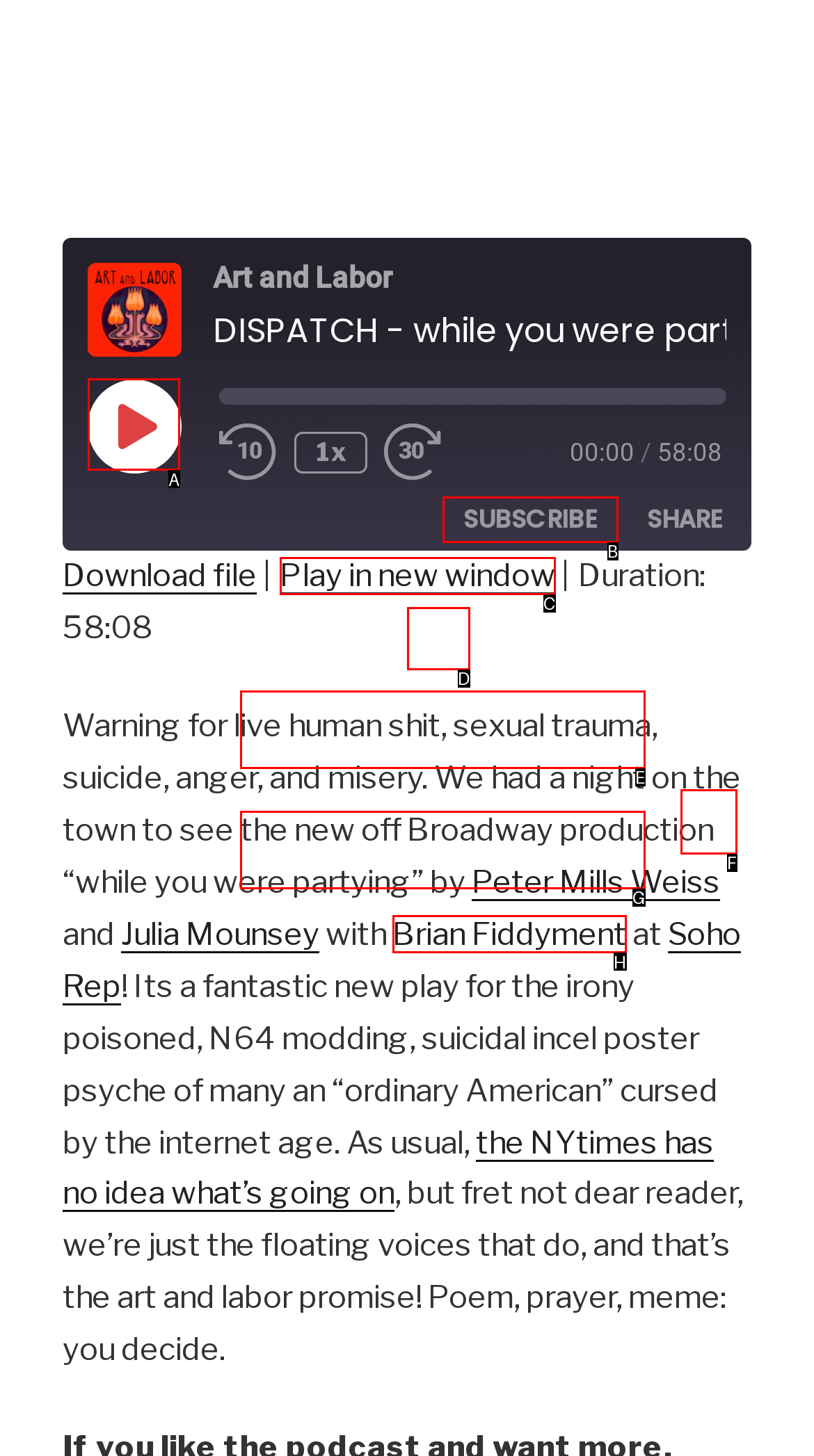Tell me which one HTML element best matches the description: Play in new window
Answer with the option's letter from the given choices directly.

C